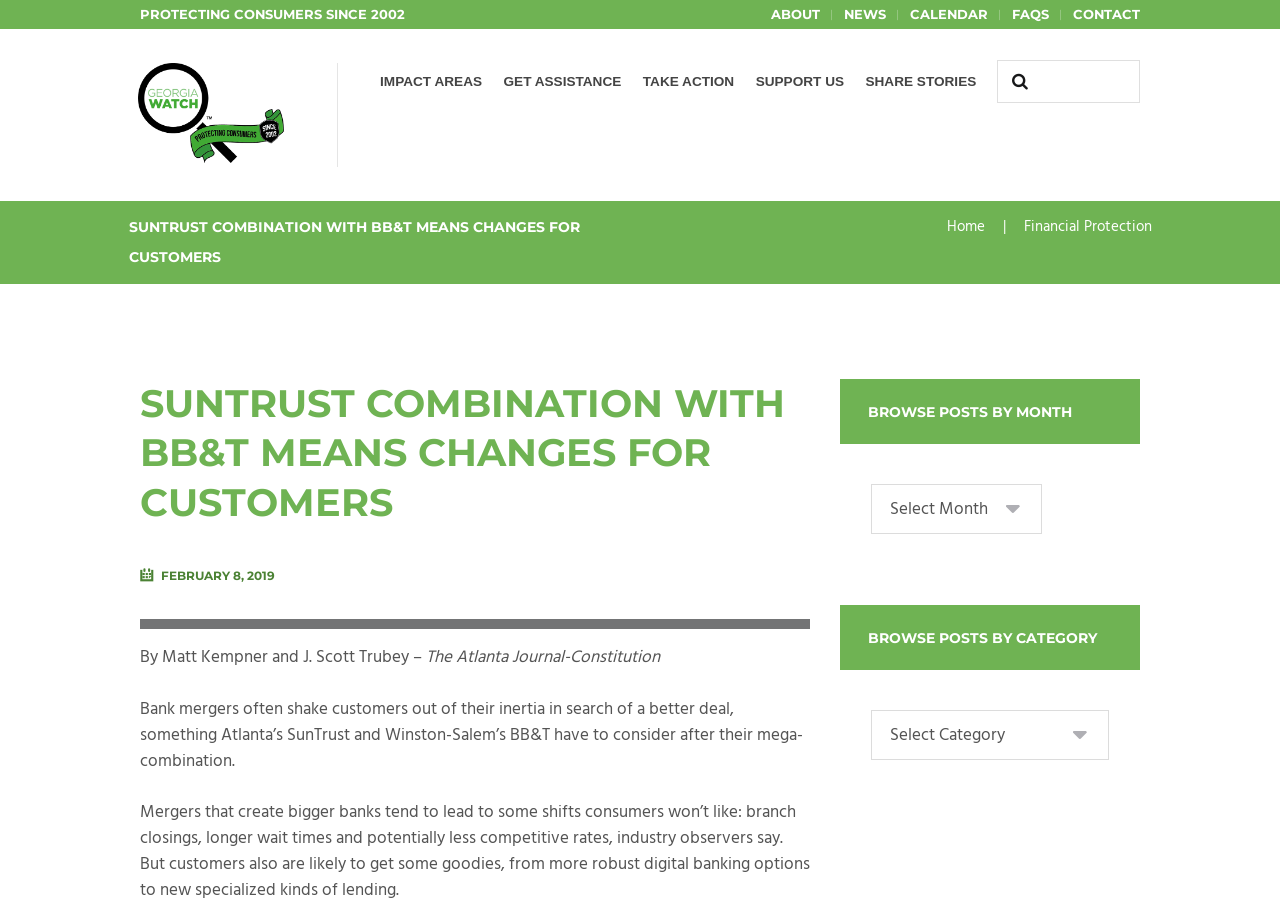How many links are in the top navigation menu?
Analyze the image and deliver a detailed answer to the question.

The top navigation menu contains links to 'ABOUT', 'NEWS', 'CALENDAR', 'FAQS', 'CONTACT', and the logo of the organization. Therefore, there are 6 links in the top navigation menu.